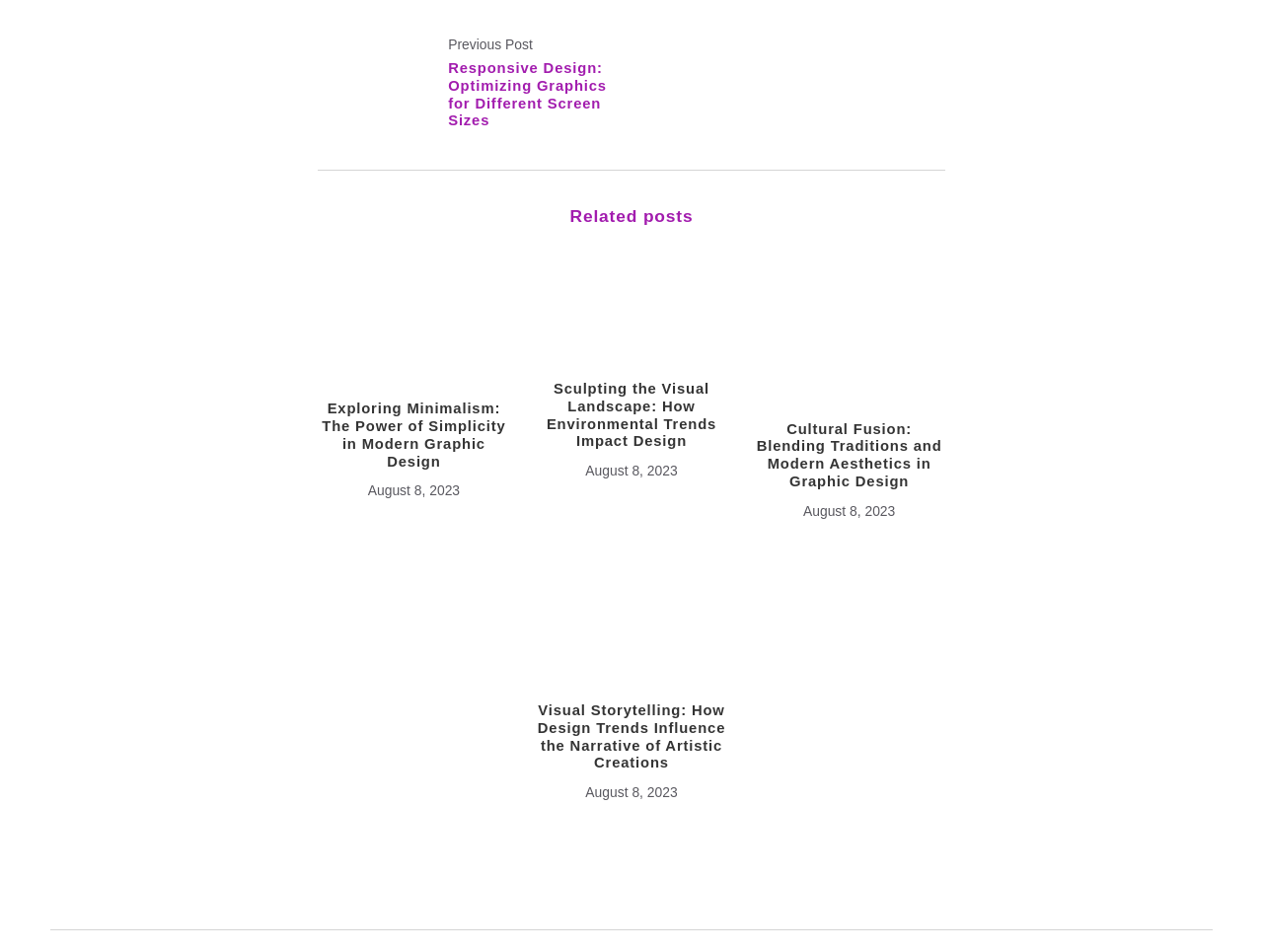Show the bounding box coordinates of the element that should be clicked to complete the task: "Explore 'Cultural Fusion: Blending Traditions and Modern Aesthetics in Graphic Design'".

[0.597, 0.442, 0.748, 0.516]